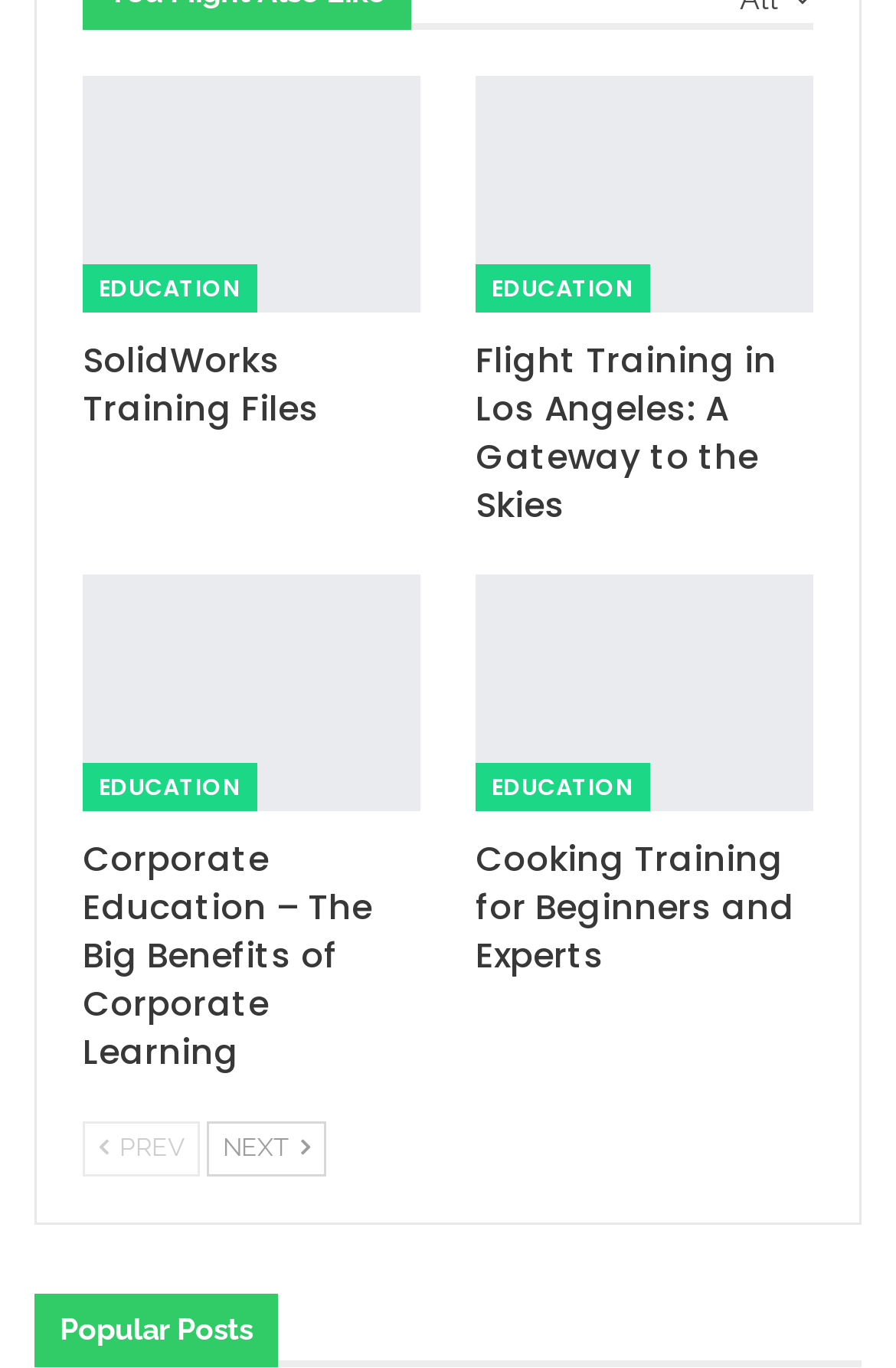Find the bounding box coordinates for the area that must be clicked to perform this action: "go to Next".

[0.231, 0.819, 0.364, 0.86]